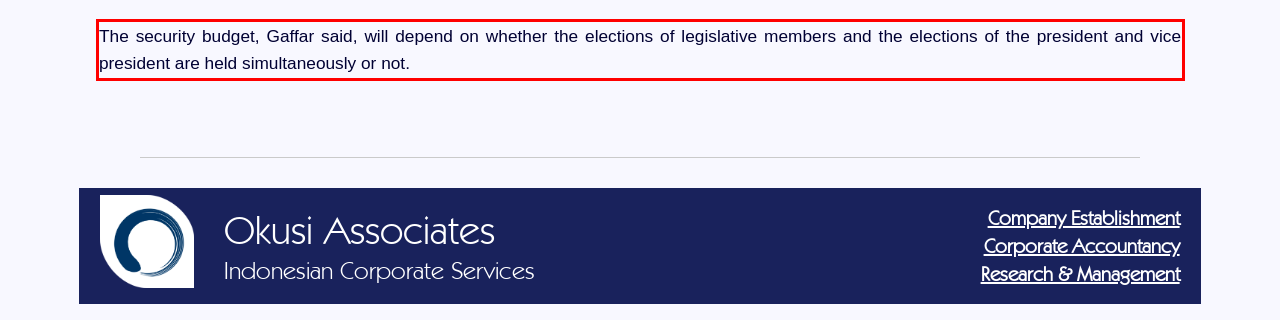Please take the screenshot of the webpage, find the red bounding box, and generate the text content that is within this red bounding box.

The security budget, Gaffar said, will depend on whether the elections of legislative members and the elections of the president and vice president are held simultaneously or not.